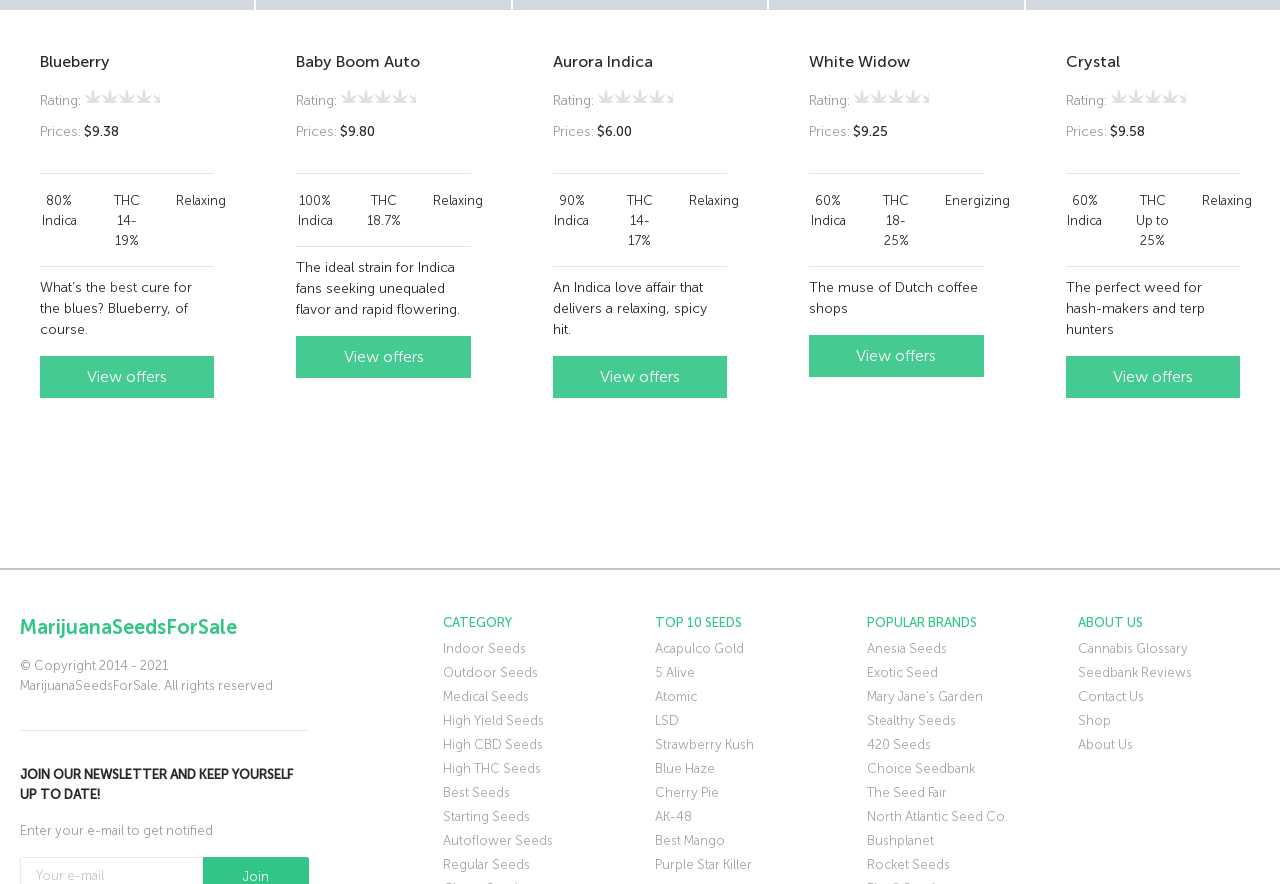Bounding box coordinates should be provided in the format (top-left x, top-left y, bottom-right x, bottom-right y) with all values between 0 and 1. Identify the bounding box for this UI element: North Atlantic Seed Co.

[0.677, 0.911, 0.819, 0.938]